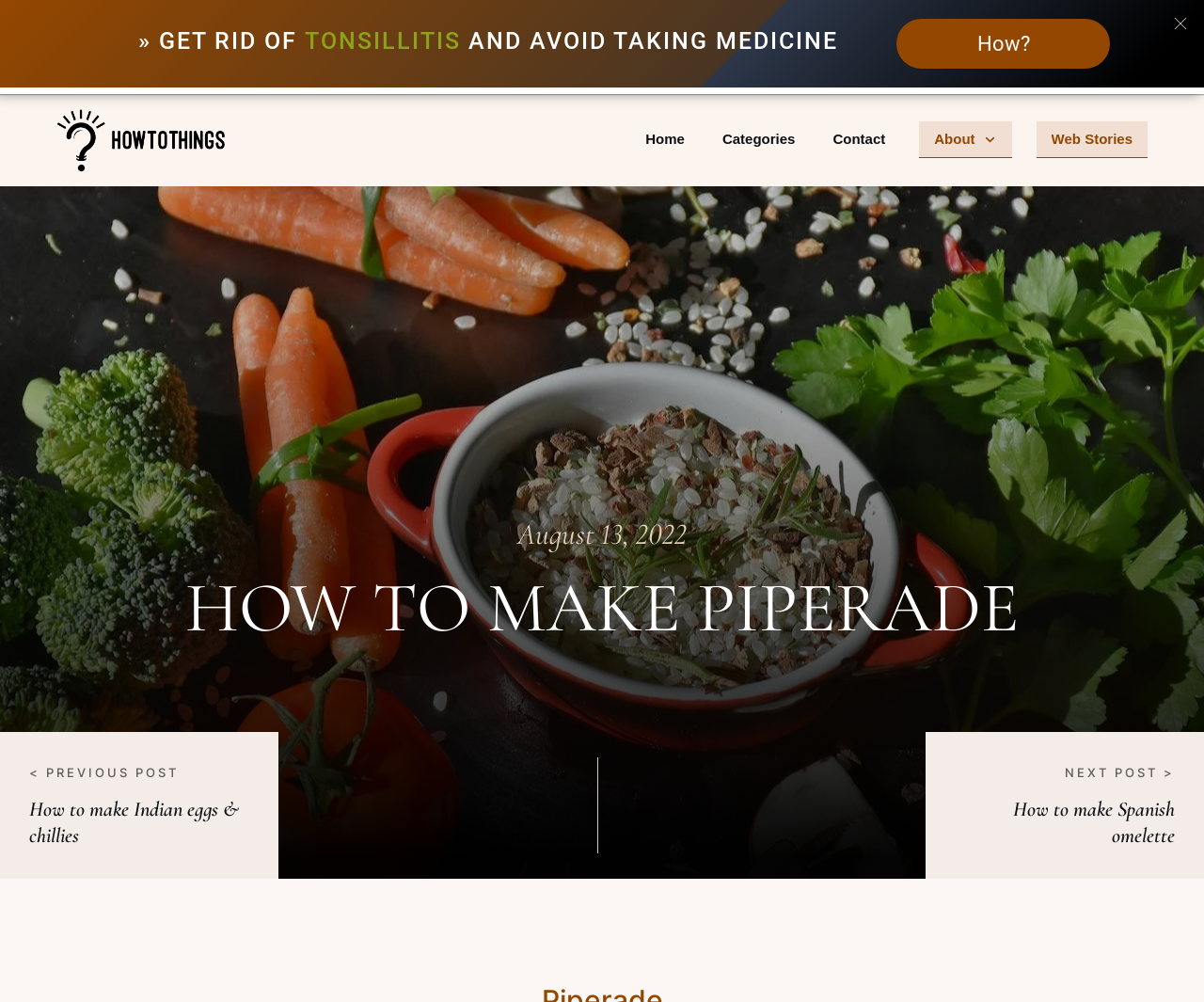Answer the question below in one word or phrase:
What is the title of the next post?

How to make Spanish omelette